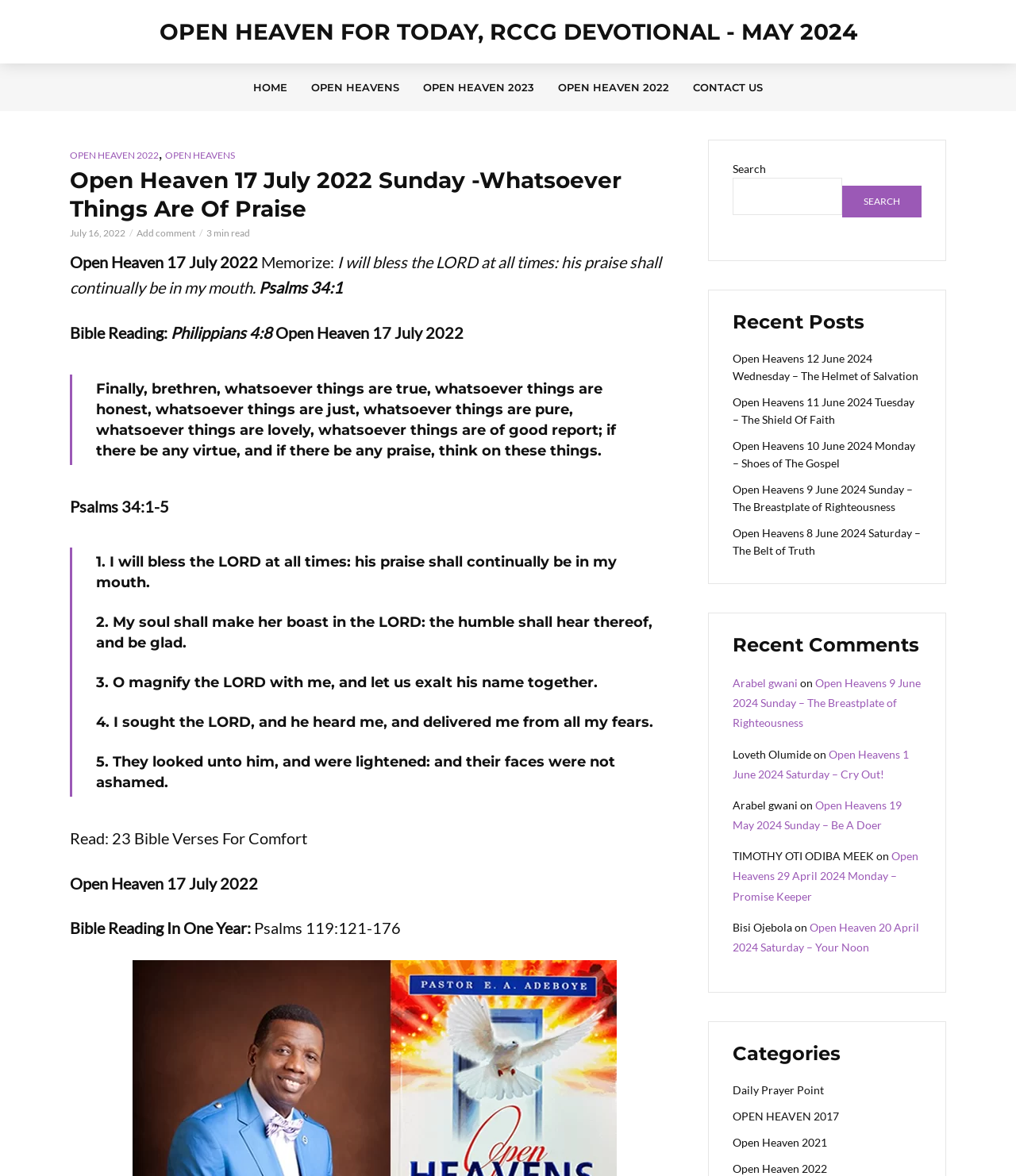Identify the bounding box coordinates for the element you need to click to achieve the following task: "Go to Open Heaven 2022 devotional". The coordinates must be four float values ranging from 0 to 1, formatted as [left, top, right, bottom].

[0.538, 0.054, 0.67, 0.094]